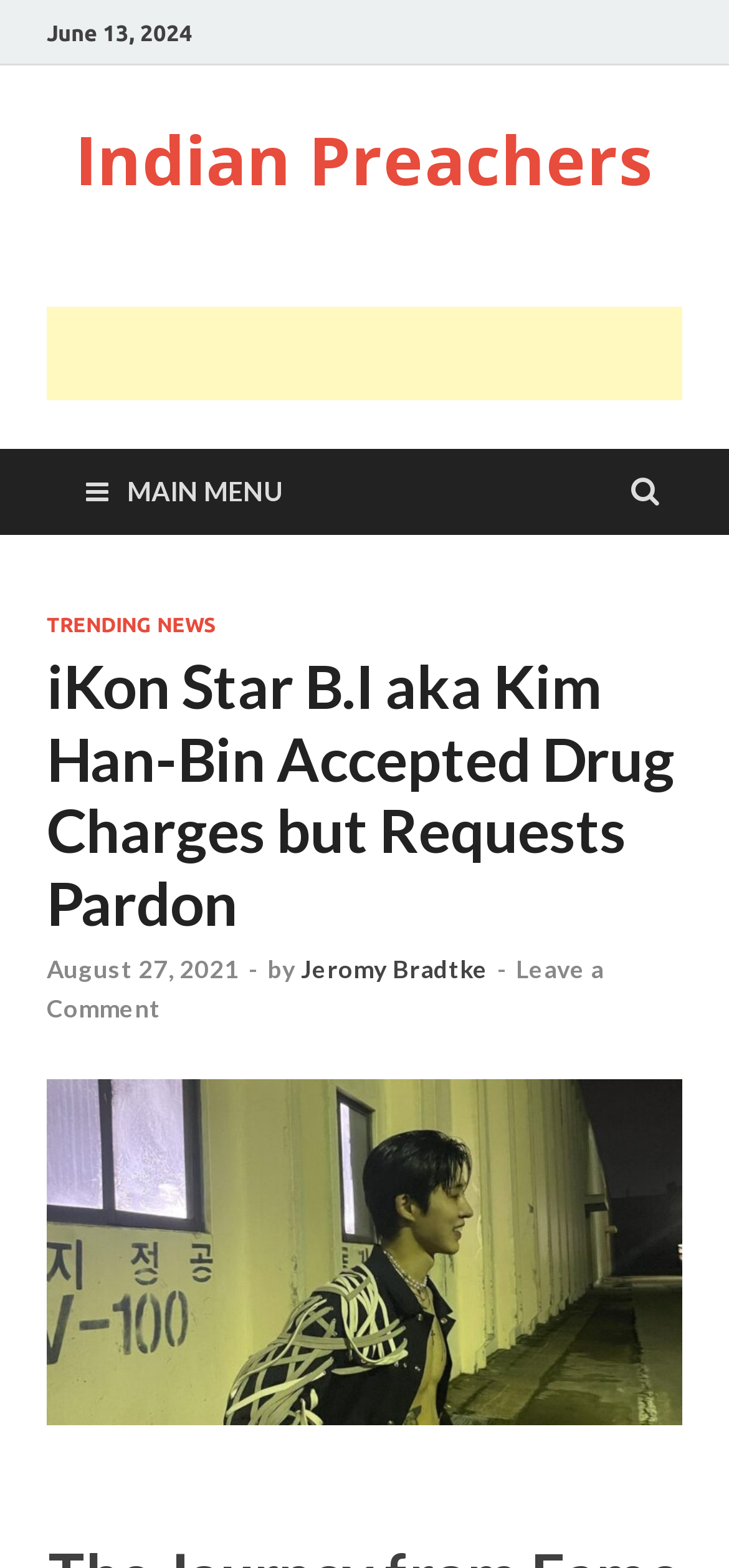Kindly determine the bounding box coordinates for the area that needs to be clicked to execute this instruction: "Go to Indian Preachers page".

[0.103, 0.073, 0.895, 0.131]